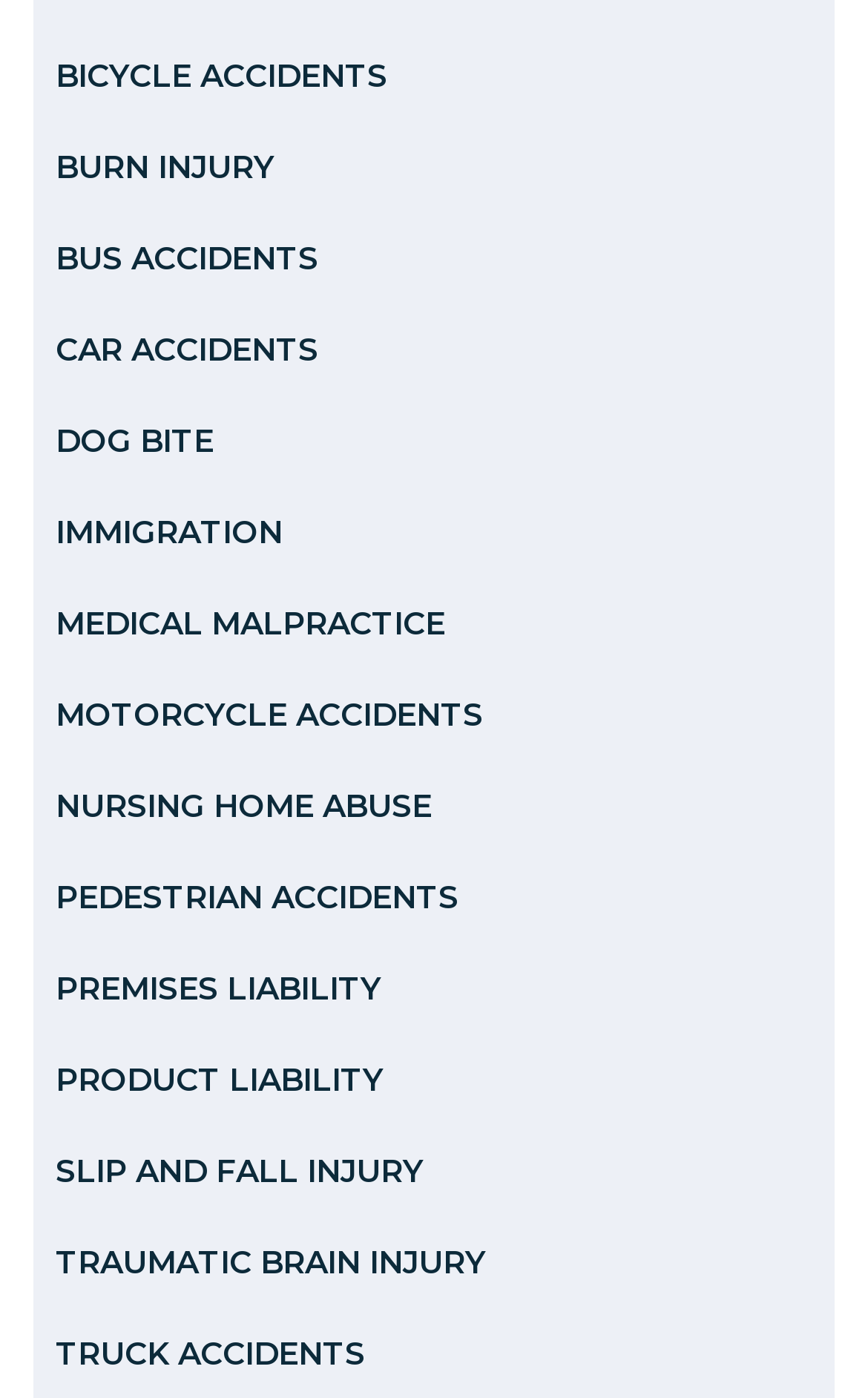Are there any medical-related topics on this webpage?
Give a detailed explanation using the information visible in the image.

I noticed that there are several medical-related topics listed on the webpage, including medical malpractice, nursing home abuse, and traumatic brain injury, which suggests that the webpage may provide information or services related to medical issues.